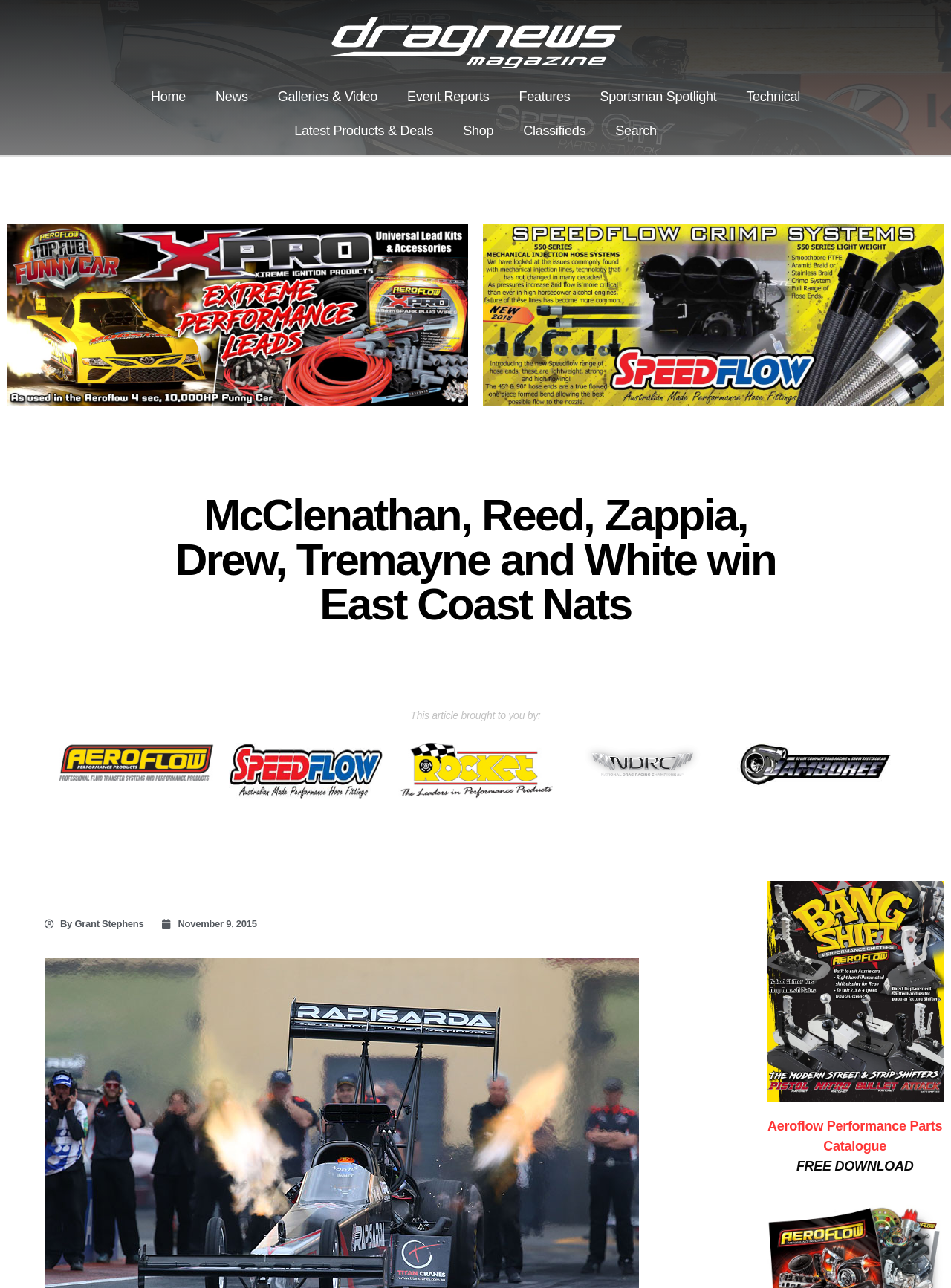Look at the image and write a detailed answer to the question: 
How many links are in the top navigation bar?

I counted the links in the top navigation bar, which are 'Home', 'News', 'Galleries & Video', 'Event Reports', 'Features', 'Sportsman Spotlight', and 'Technical'. There are 7 links in total.